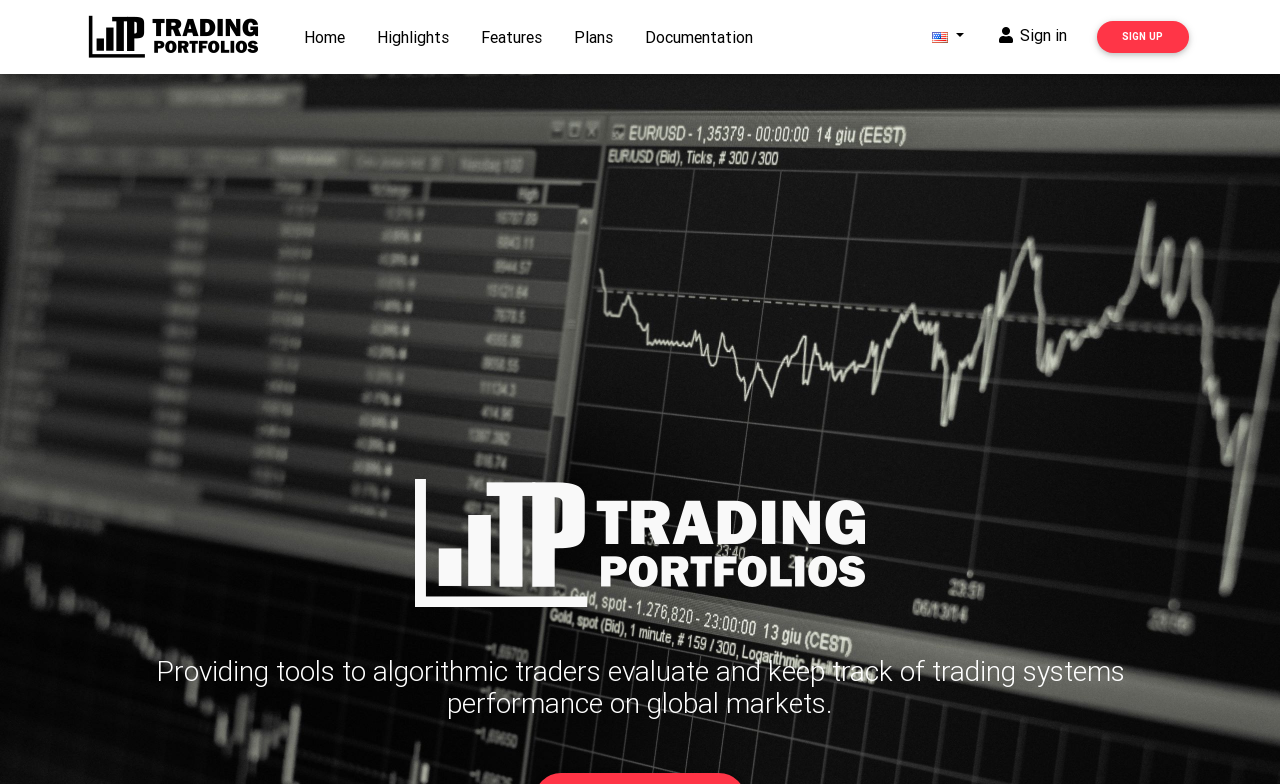Given the element description Sign in, specify the bounding box coordinates of the corresponding UI element in the format (top-left x, top-left y, bottom-right x, bottom-right y). All values must be between 0 and 1.

[0.772, 0.025, 0.84, 0.076]